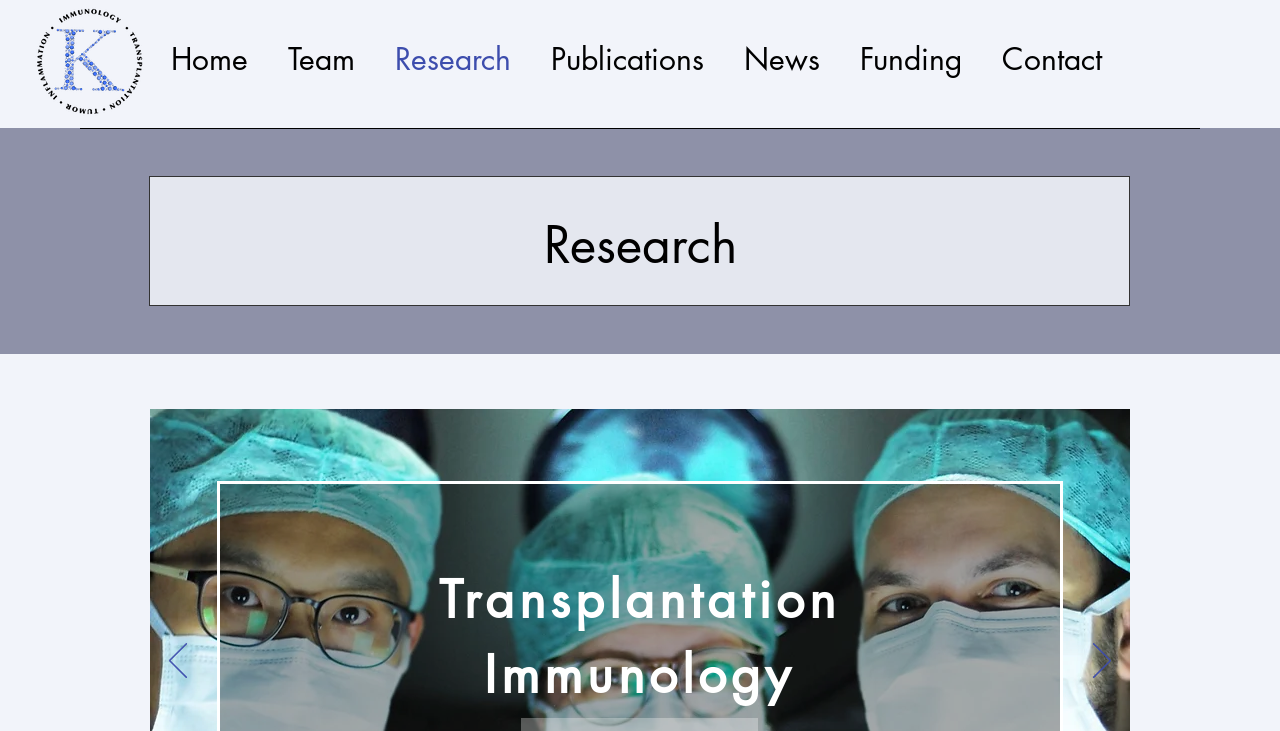How many buttons are there on the webpage?
Analyze the image and deliver a detailed answer to the question.

I found two button elements, one with the description 'Previous' and another with the description 'Next', indicating that there are two buttons on the webpage.